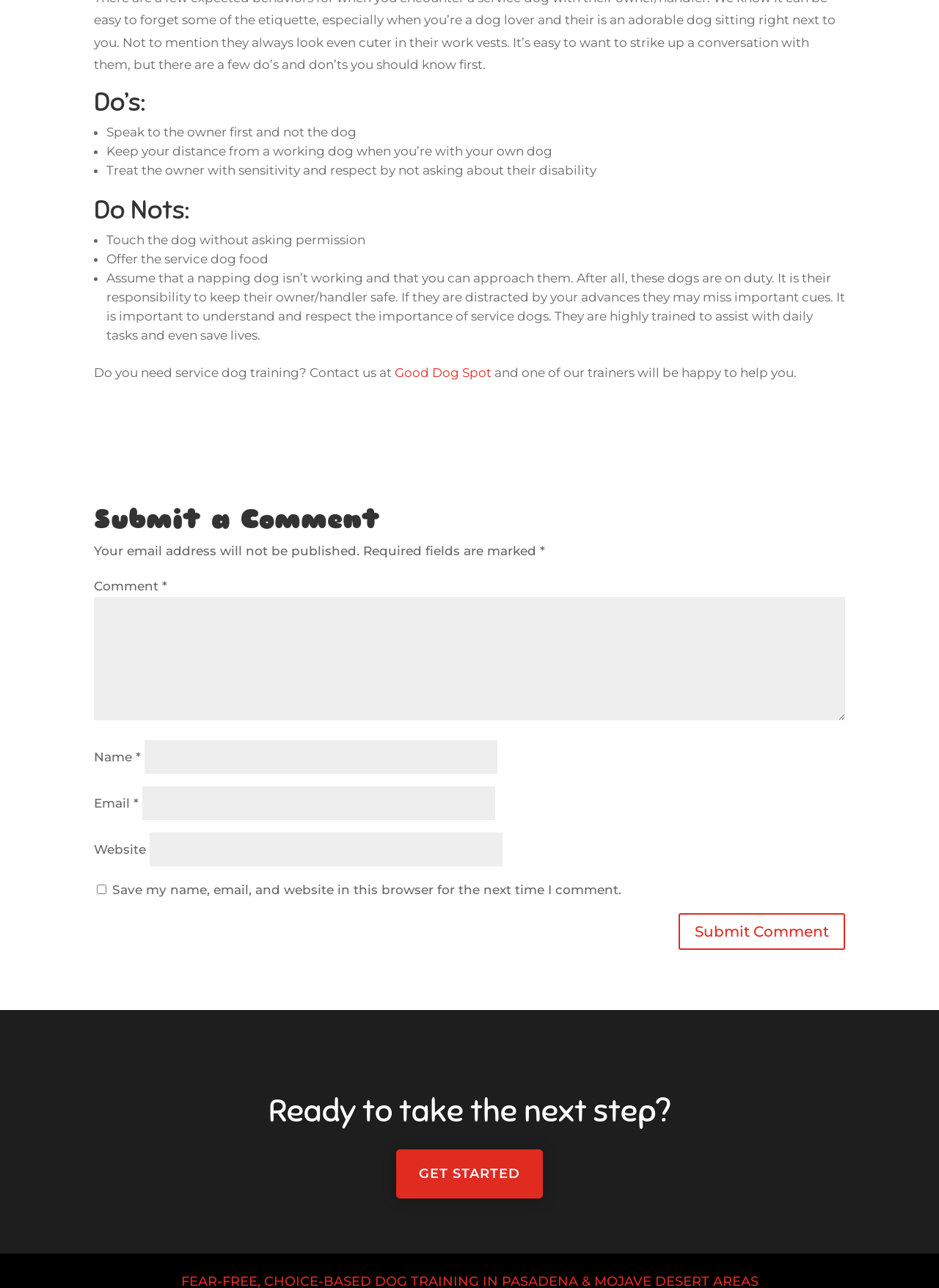How can you get service dog training?
Refer to the image and provide a concise answer in one word or phrase.

Contact Good Dog Spot